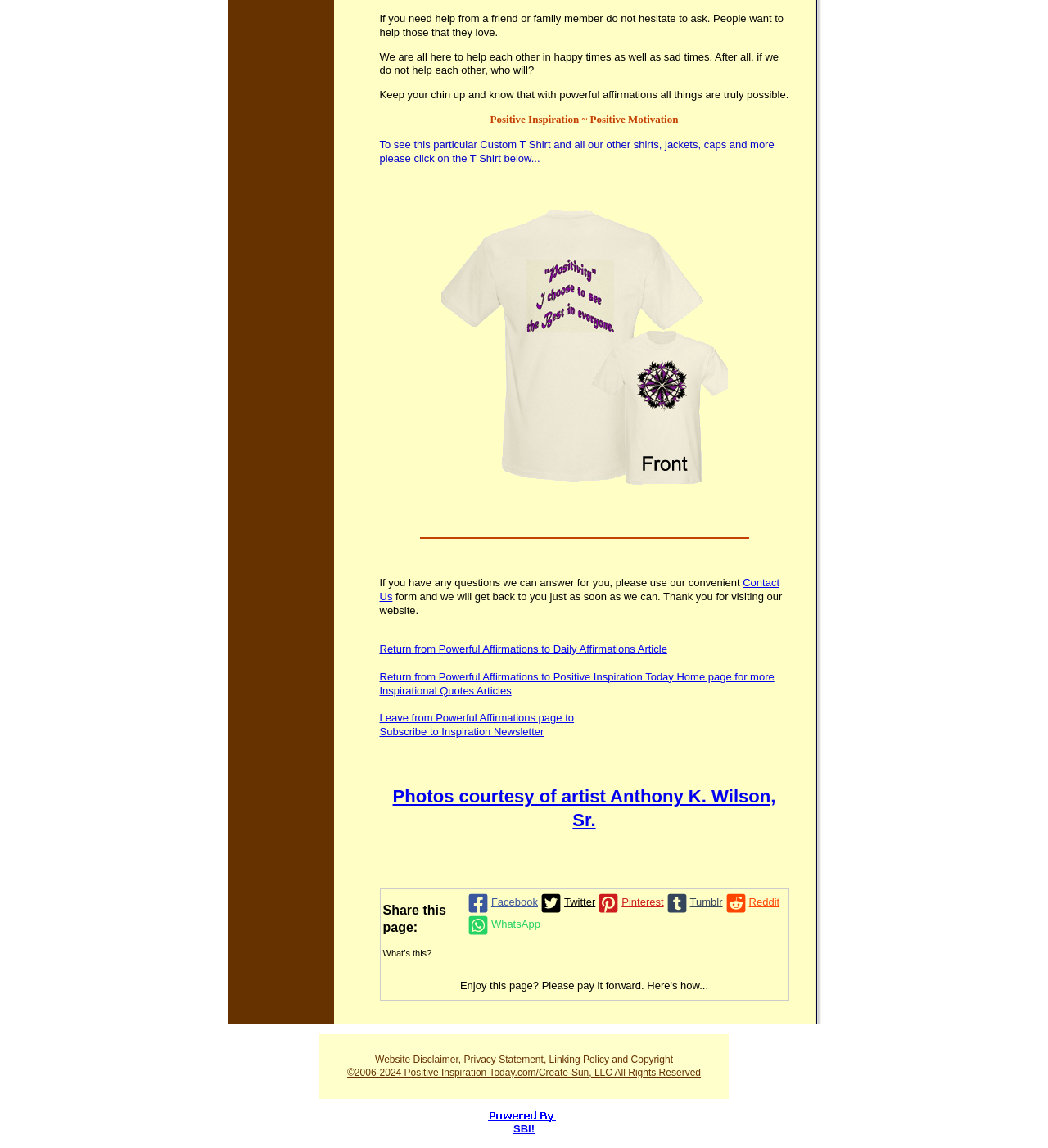What can be done with the custom T-shirt?
Can you give a detailed and elaborate answer to the question?

According to the static text element 'To see this particular Custom T Shirt and all our other shirts, jackets, caps and more please click on the T Shirt below...', it seems that the custom T-shirt is clickable, and clicking on it will allow users to view more products.